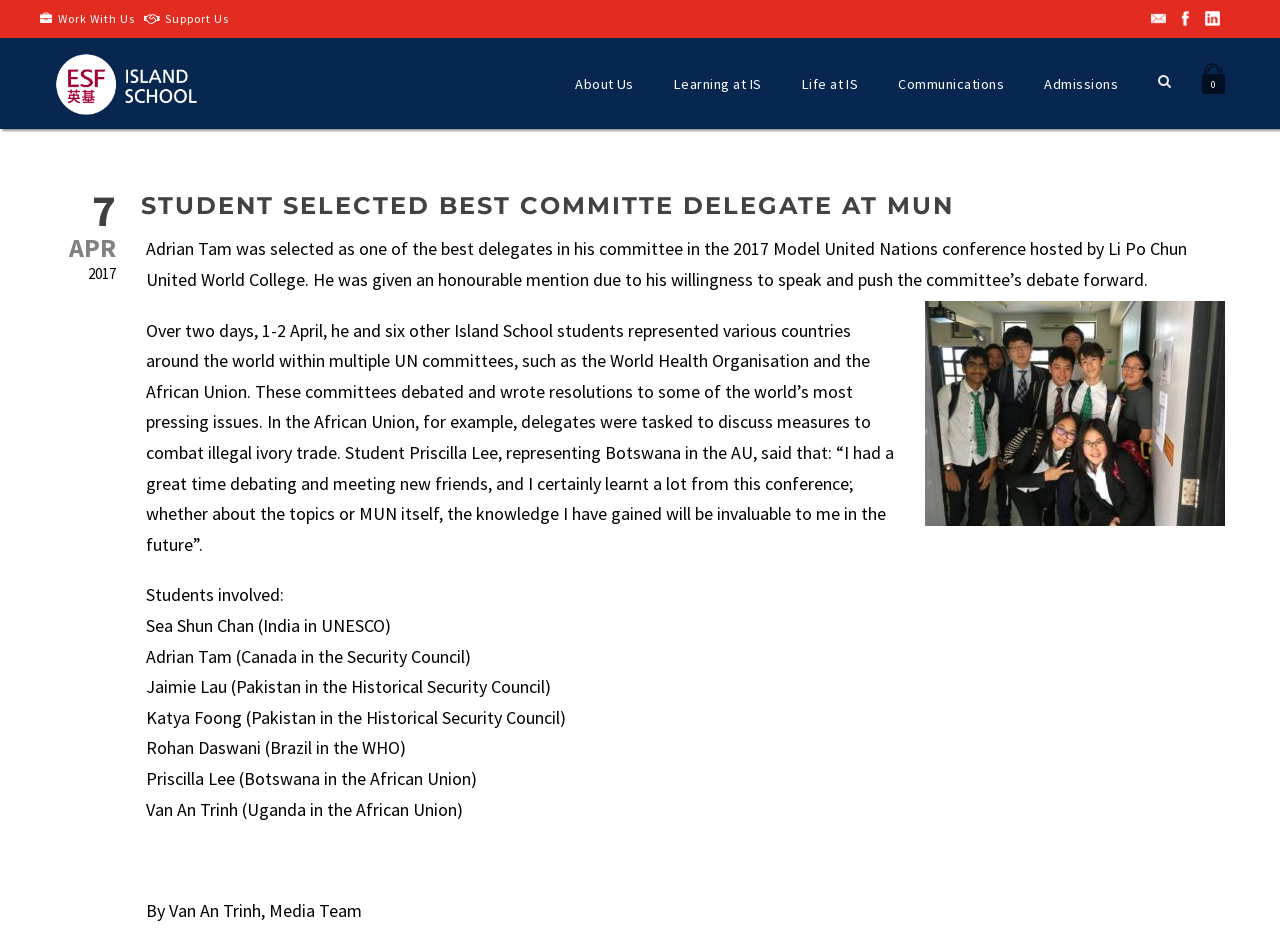For the following element description, predict the bounding box coordinates in the format (top-left x, top-left y, bottom-right x, bottom-right y). All values should be floating point numbers between 0 and 1. Description: Theory which solves everything

None